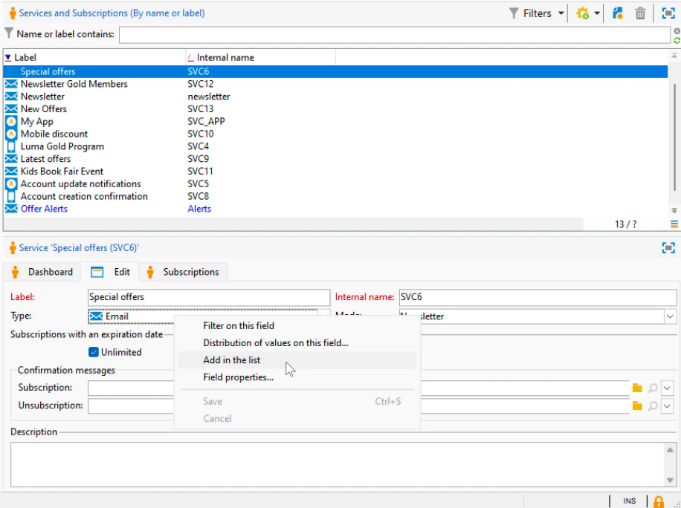Provide a one-word or one-phrase answer to the question:
What is the type of the selected subscription?

Email